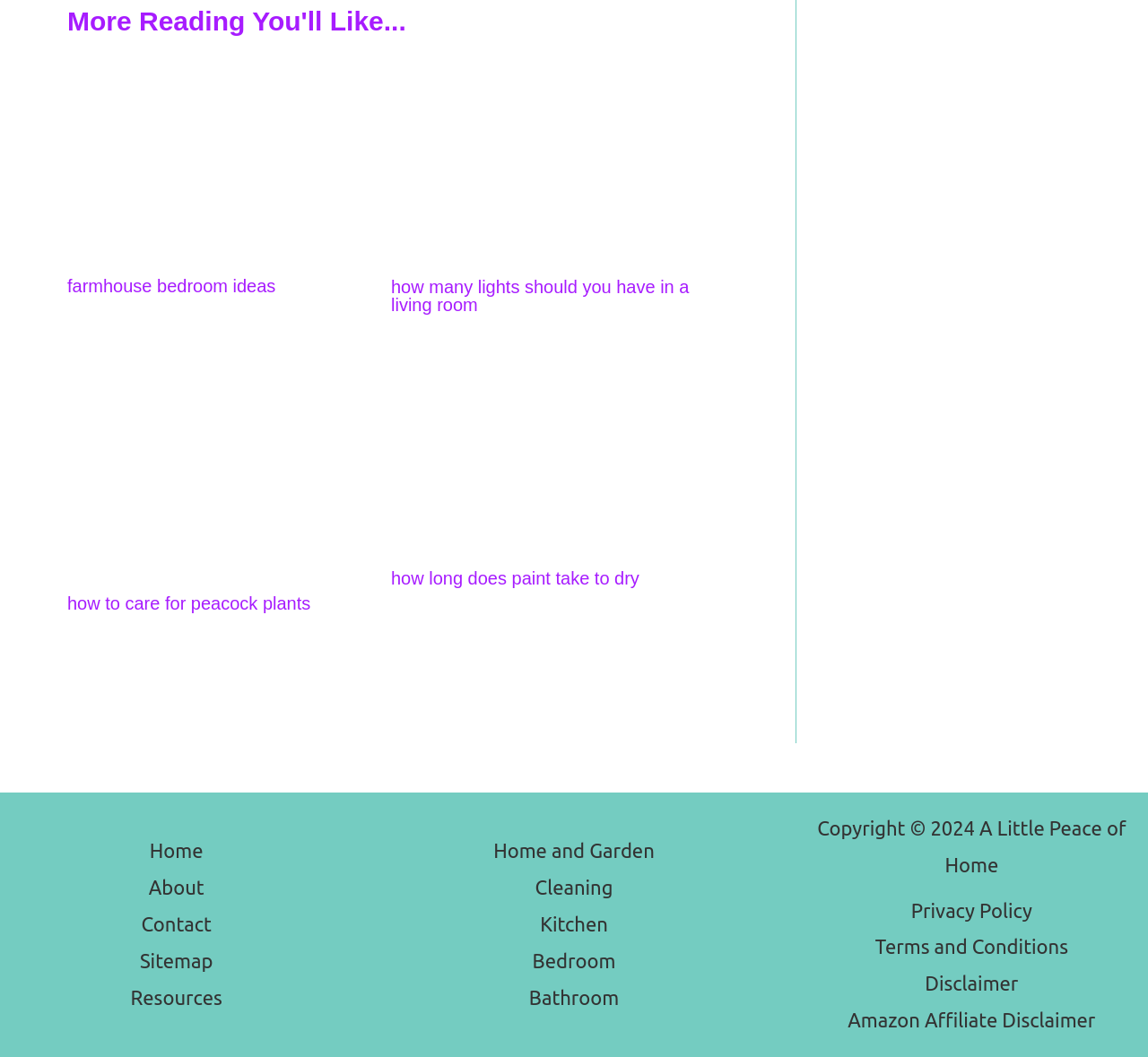What is the copyright year mentioned in the footer?
Please use the visual content to give a single word or phrase answer.

2024